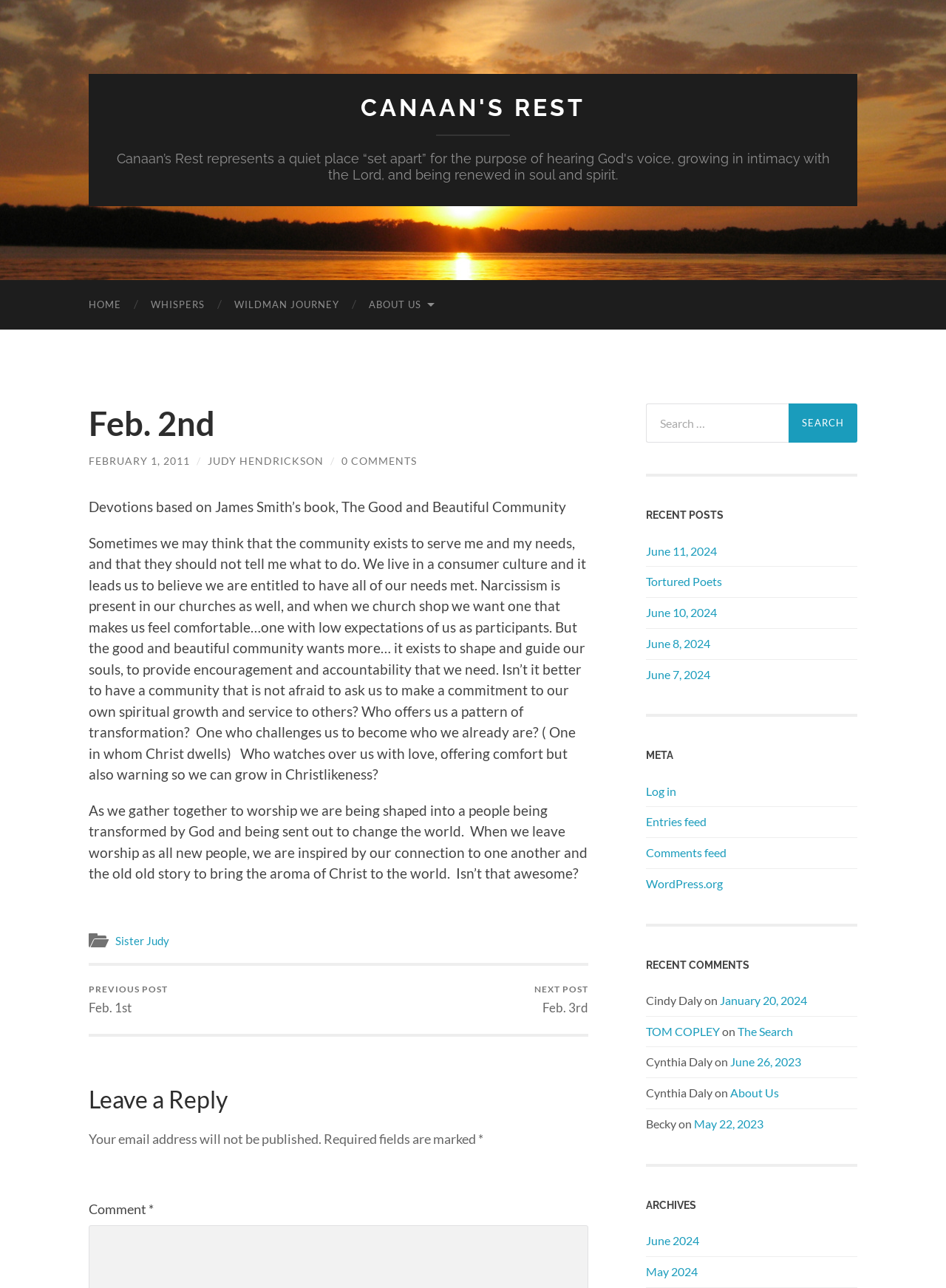Given the element description parent_node: Search for: value="Search", predict the bounding box coordinates for the UI element in the webpage screenshot. The format should be (top-left x, top-left y, bottom-right x, bottom-right y), and the values should be between 0 and 1.

[0.834, 0.313, 0.906, 0.343]